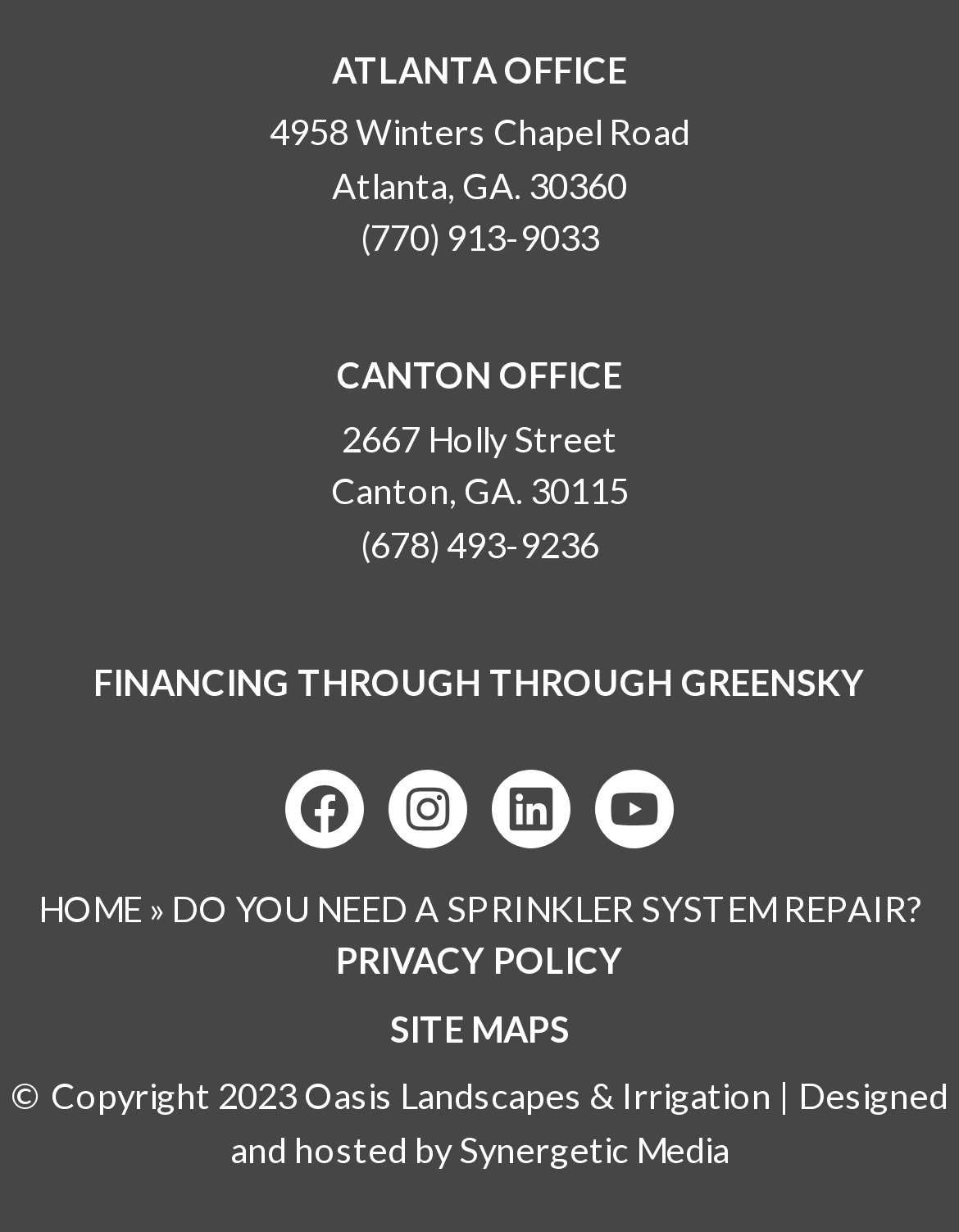Can you find the bounding box coordinates for the UI element given this description: "Financing Through Through GreenSky"? Provide the coordinates as four float numbers between 0 and 1: [left, top, right, bottom].

[0.097, 0.537, 0.903, 0.571]